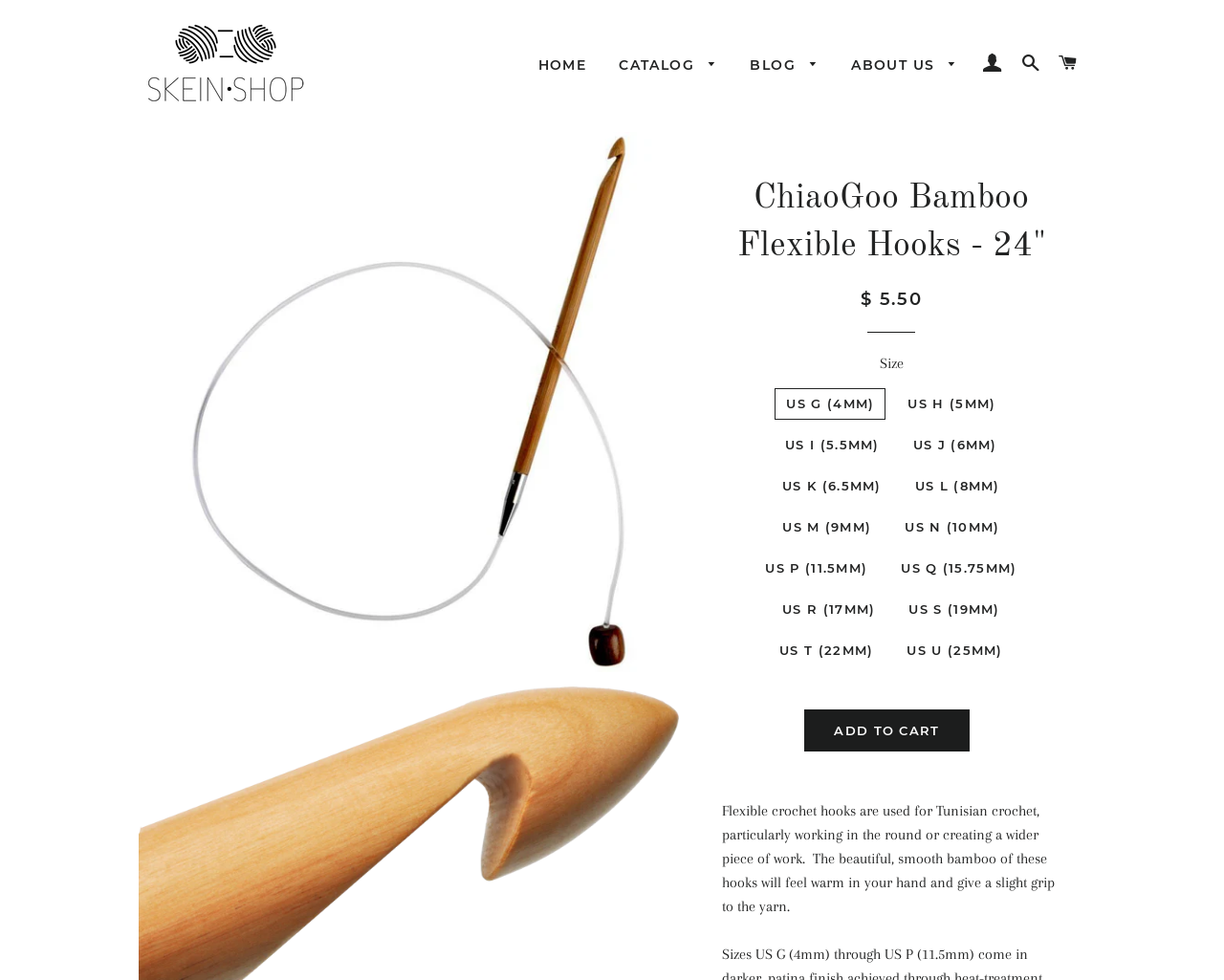Please find the bounding box for the UI element described by: "Search".

[0.828, 0.036, 0.856, 0.094]